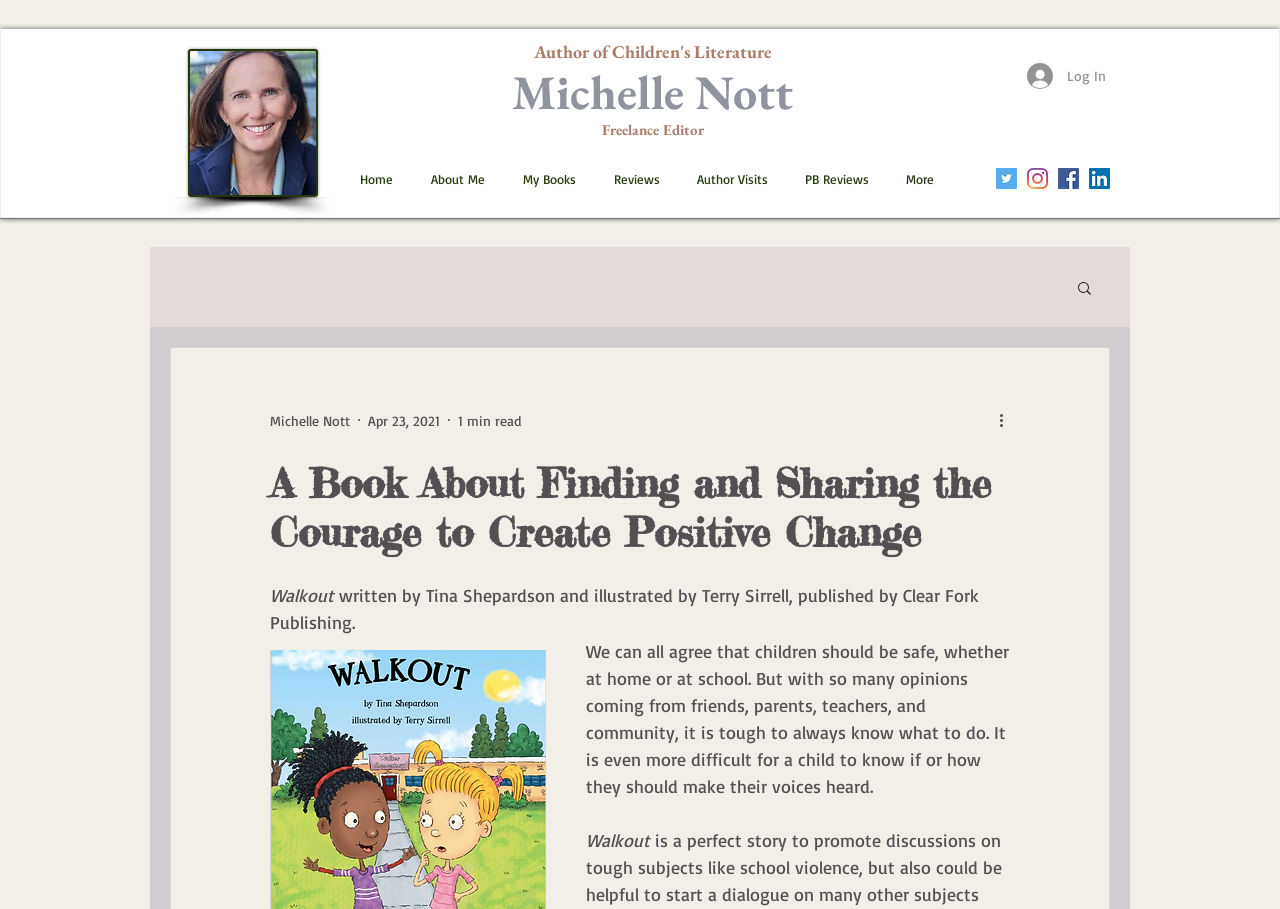Pinpoint the bounding box coordinates of the area that must be clicked to complete this instruction: "Click the Log In button".

[0.791, 0.063, 0.875, 0.105]